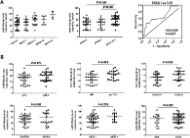Illustrate the image with a detailed caption.

**Figure 3: Quantification of Serum miRNAs in Breast Cancer Patients.** This figure presents statistical analyses related to the levels of circulating miRNAs in breast cancer patients compared to disease-free controls. Panel A illustrates the comparison of specific miRNA levels, shown as scatter plots along with mean values, indicating significant differences in miR-148b-3p and miR-652-3p. The rightmost graph depicts the receiver operating characteristic (ROC) curve analysis, emphasizing the diagnostic potential of these miRNAs in distinguishing breast cancer patients from controls. Panel B further details additional miRNAs analyzed, with individual scatter plots highlighting their levels in both patient cohorts. Statistical significance is indicated for increases or decreases in the respective miRNA levels, reinforcing the study's conclusions about the role of these biomarkers in cancer prognosis and diagnosis.